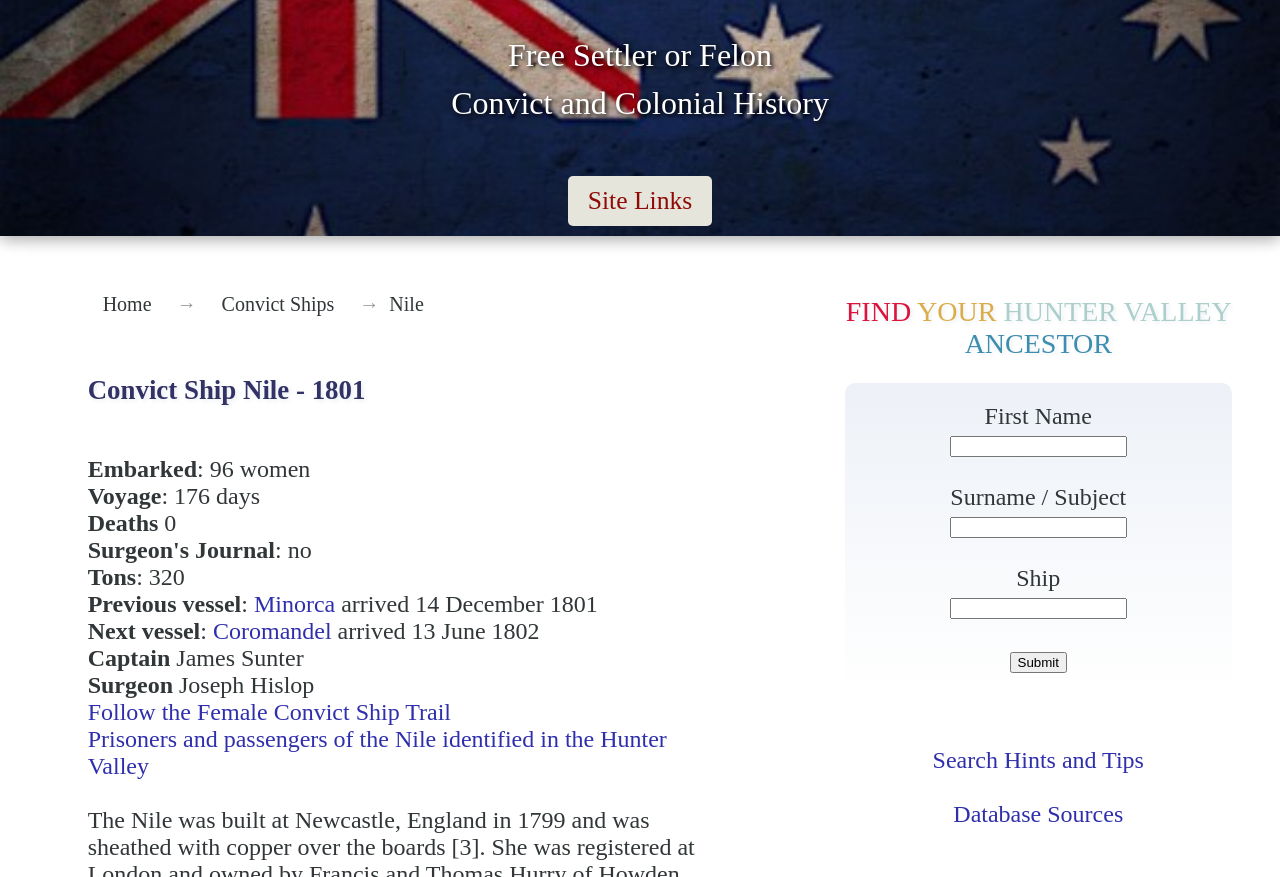What is the name of the convict ship?
Can you provide an in-depth and detailed response to the question?

The name of the convict ship can be found in the heading 'Convict Ship Nile - 1801' and also in the StaticText 'Nile' which is a part of the 'Site Links' section.